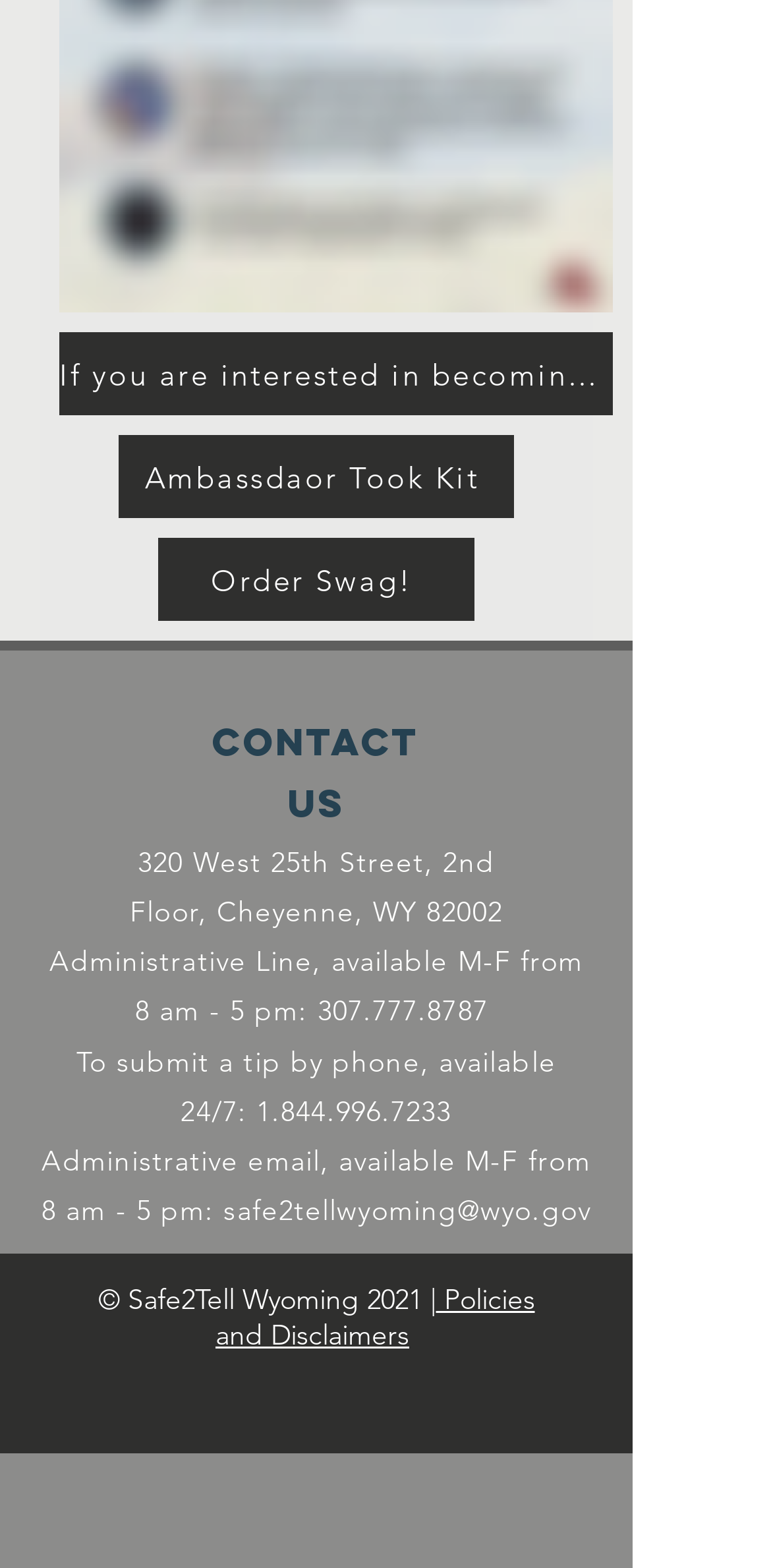Locate and provide the bounding box coordinates for the HTML element that matches this description: "Policies and Disclaimers".

[0.279, 0.818, 0.694, 0.863]